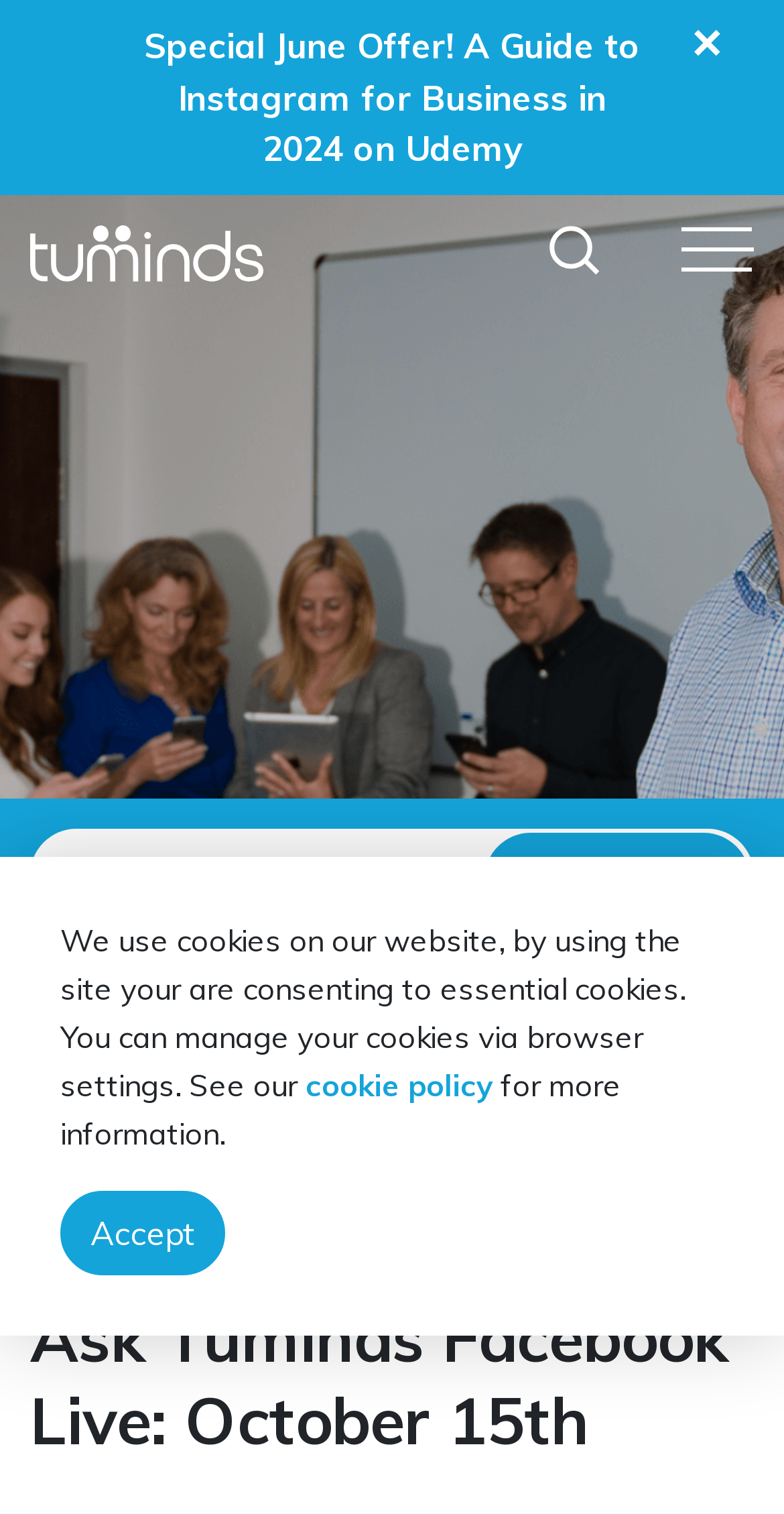Provide the bounding box coordinates of the area you need to click to execute the following instruction: "Click on Tuminds".

[0.038, 0.149, 0.336, 0.186]